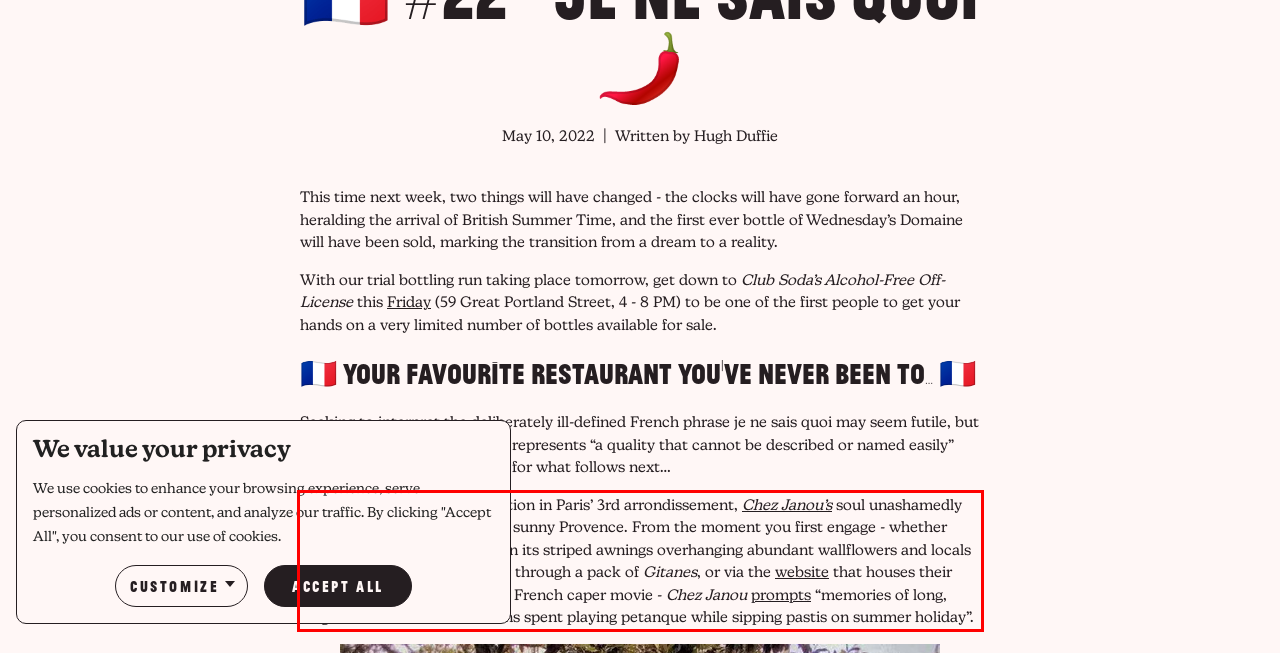You are looking at a screenshot of a webpage with a red rectangle bounding box. Use OCR to identify and extract the text content found inside this red bounding box.

Whilst its address cites a location in Paris’ 3rd arrondissement, Chez Janou’s soul unashamedly lies around 500 miles south in sunny Provence. From the moment you first engage - whether strolling up and setting eyes on its striped awnings overhanging abundant wallflowers and locals dedicatedly working their way through a pack of Gitanes, or via the website that houses their very own attempt at a vintage French caper movie - Chez Janou prompts “memories of long, languorous summer afternoons spent playing petanque while sipping pastis on summer holiday”.